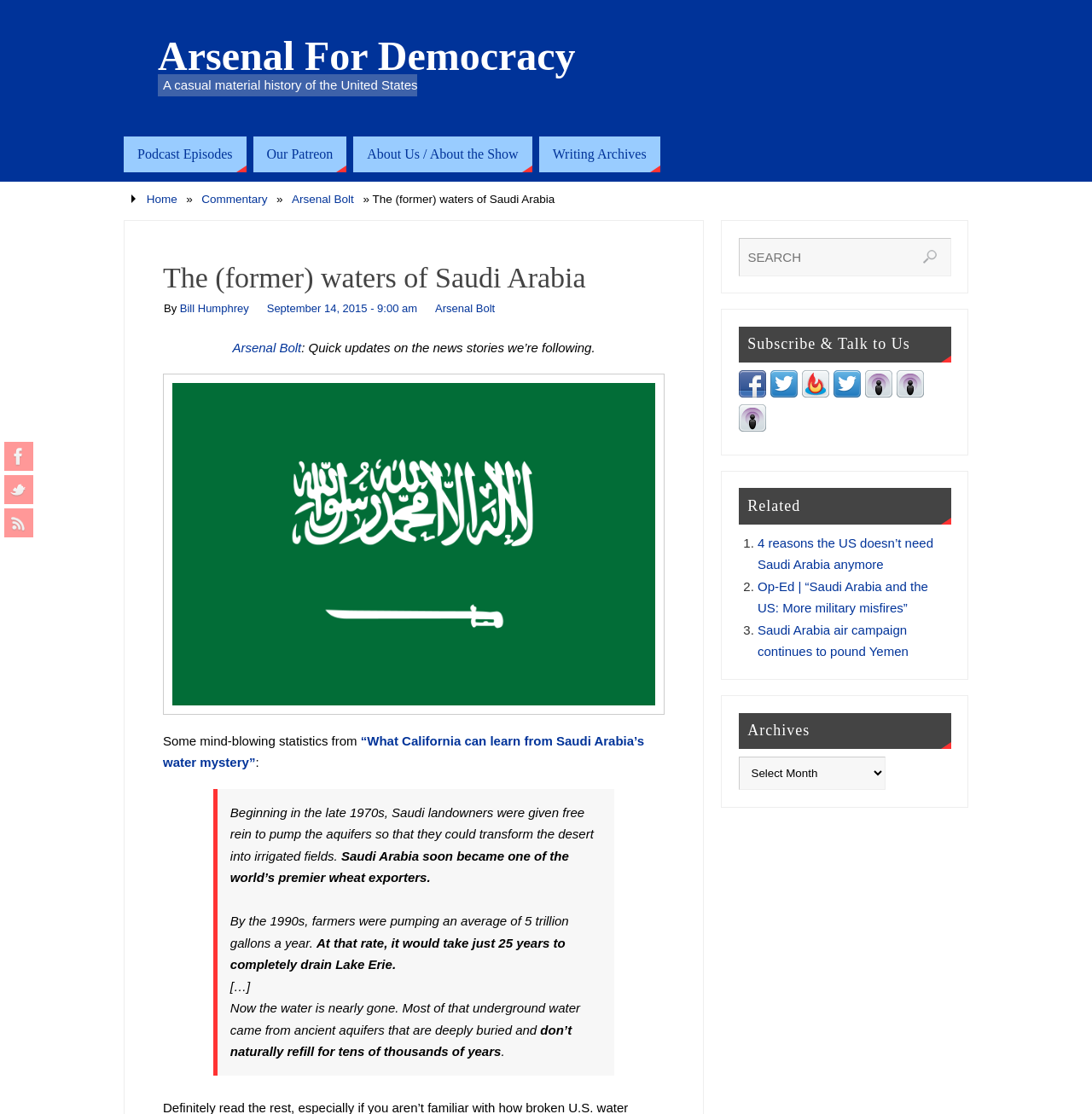How many social media links are there?
Using the visual information, answer the question in a single word or phrase.

5